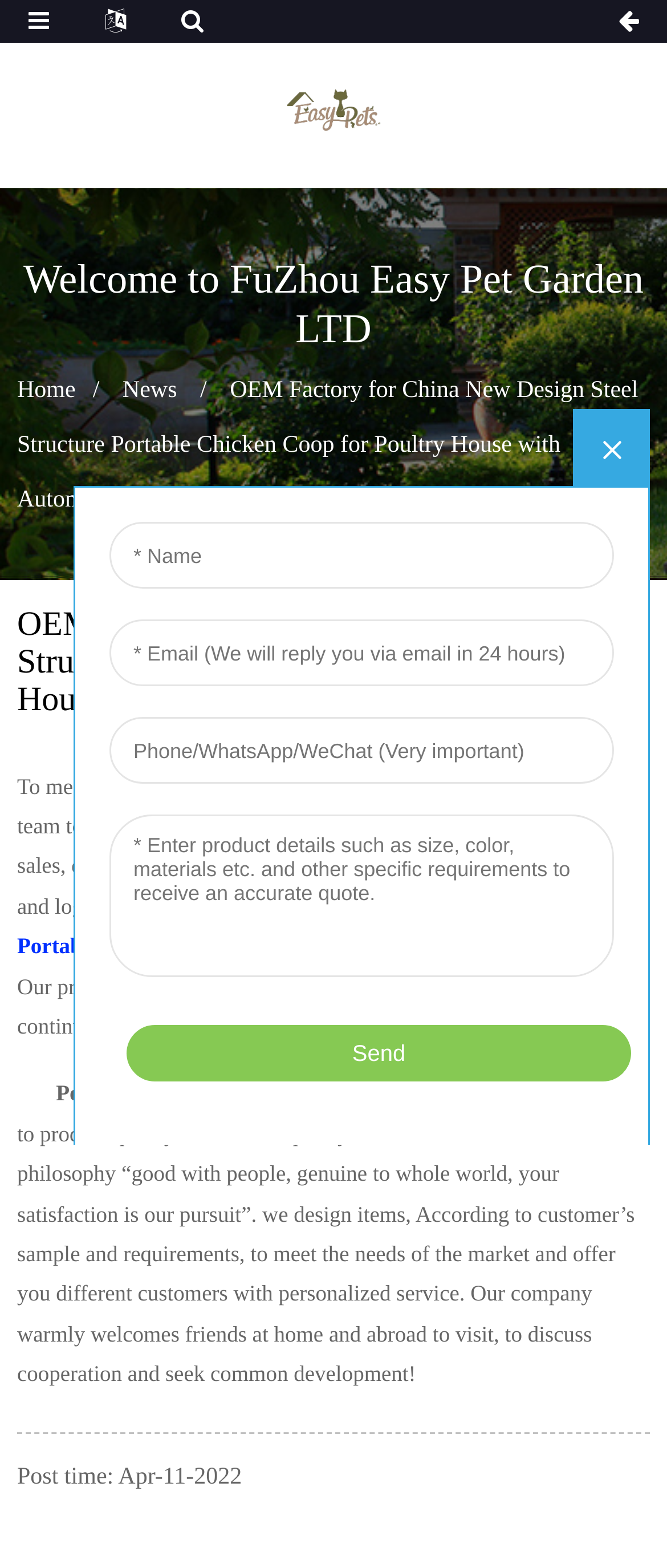Given the element description "Home", identify the bounding box of the corresponding UI element.

[0.026, 0.241, 0.113, 0.257]